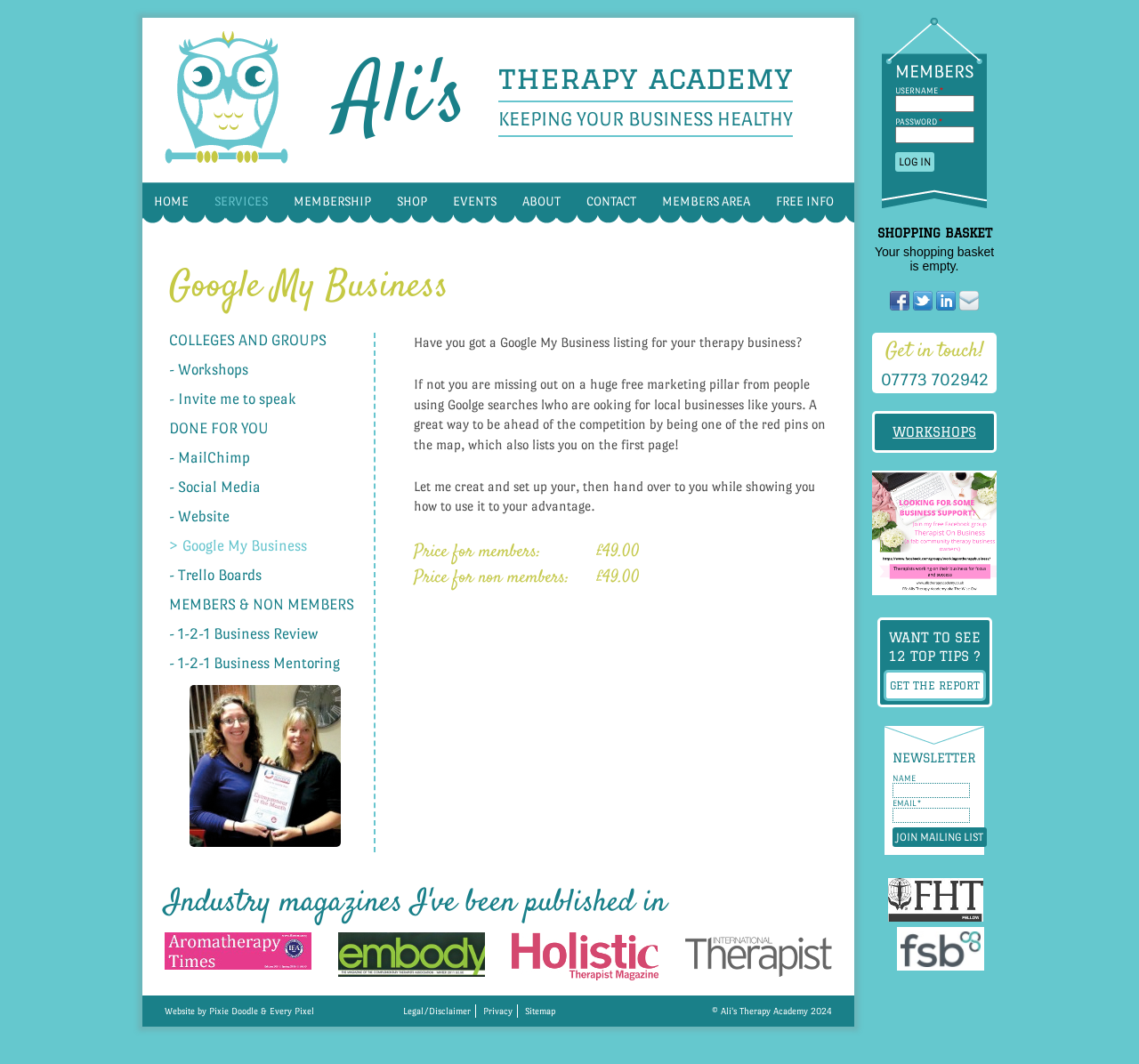Locate the bounding box coordinates of the area where you should click to accomplish the instruction: "Click the 'HOME' link".

[0.125, 0.171, 0.176, 0.207]